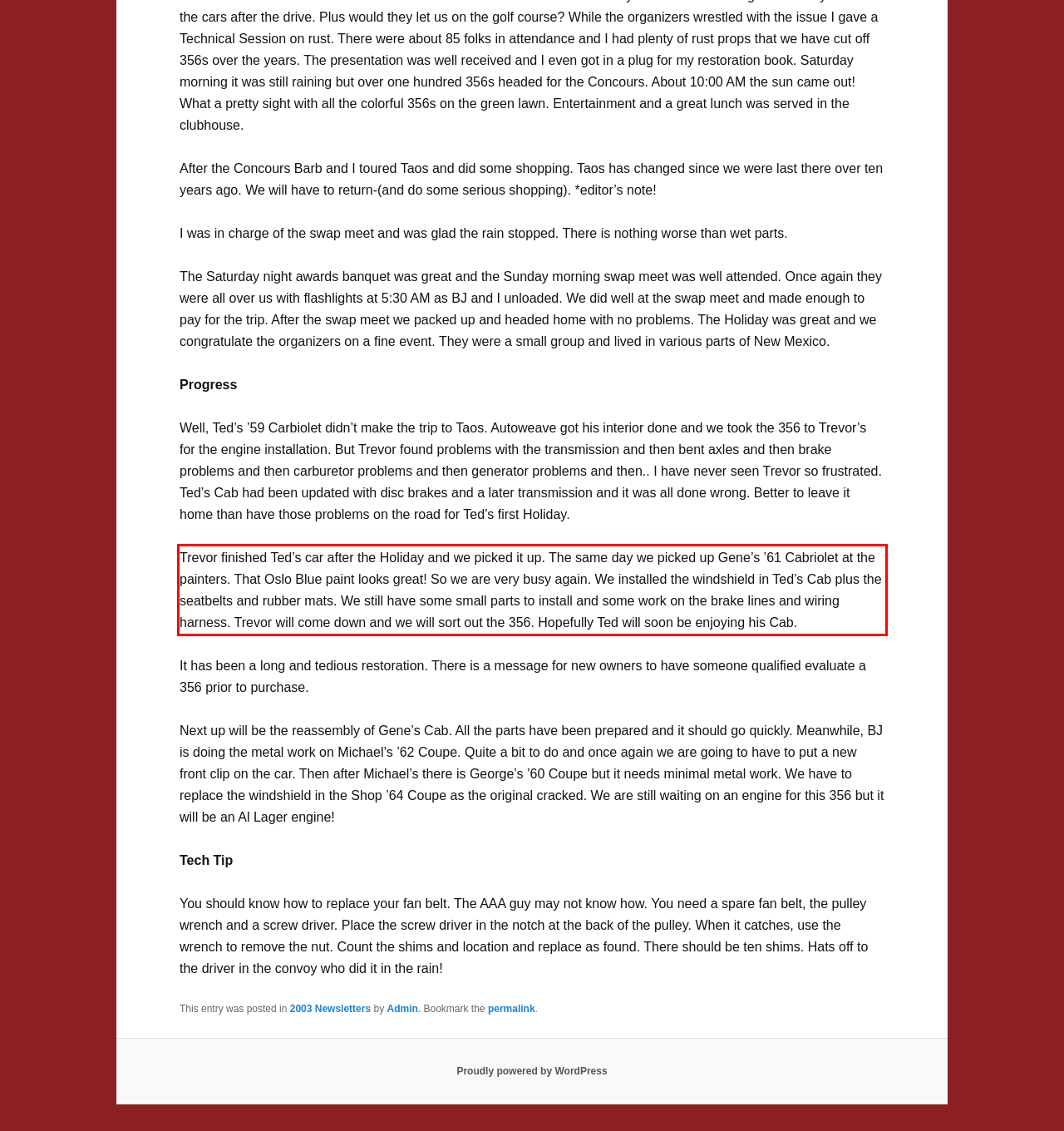Within the screenshot of the webpage, there is a red rectangle. Please recognize and generate the text content inside this red bounding box.

Trevor finished Ted’s car after the Holiday and we picked it up. The same day we picked up Gene’s ’61 Cabriolet at the painters. That Oslo Blue paint looks great! So we are very busy again. We installed the windshield in Ted’s Cab plus the seatbelts and rubber mats. We still have some small parts to install and some work on the brake lines and wiring harness. Trevor will come down and we will sort out the 356. Hopefully Ted will soon be enjoying his Cab.